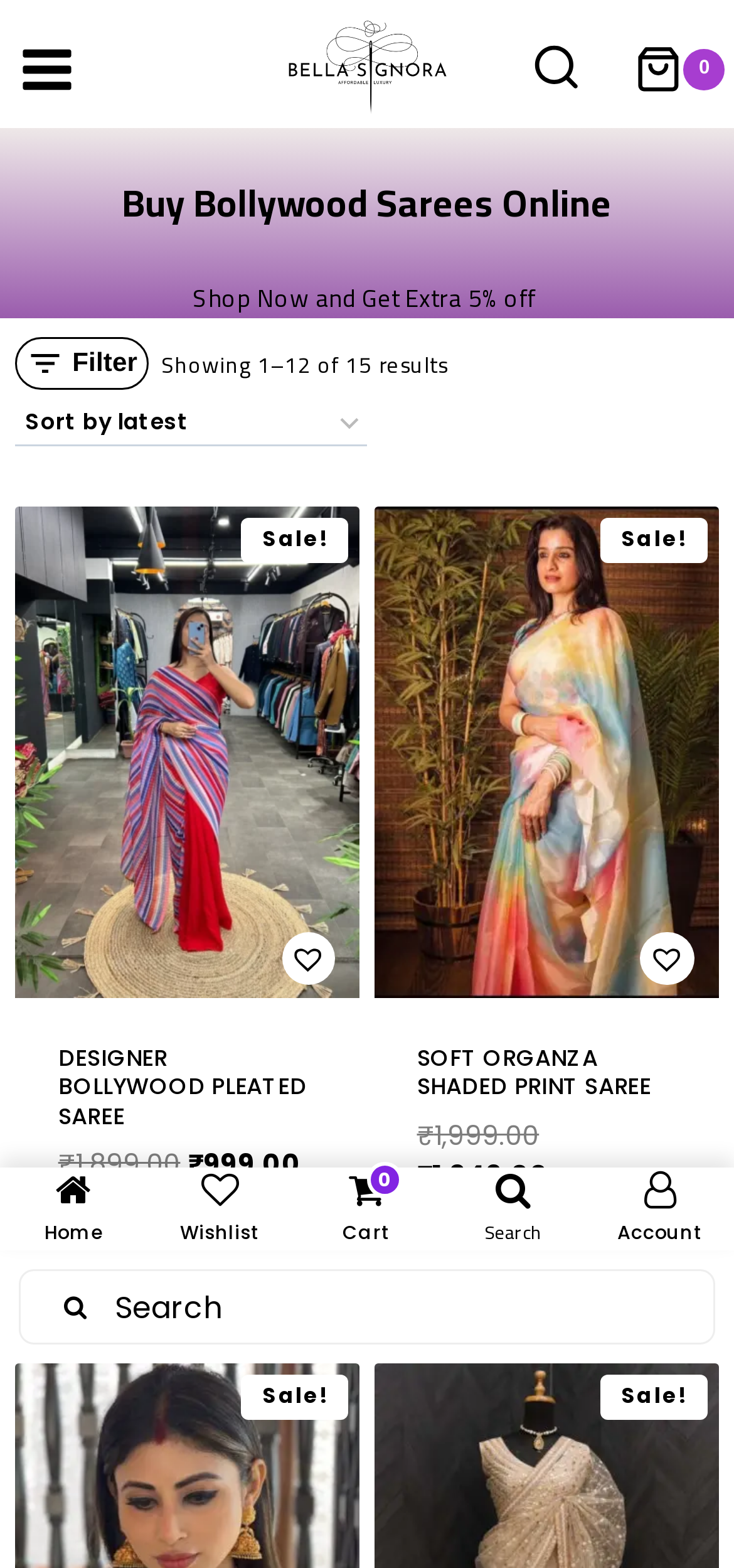Bounding box coordinates should be provided in the format (top-left x, top-left y, bottom-right x, bottom-right y) with all values between 0 and 1. Identify the bounding box for this UI element: name="s" placeholder="Search"

[0.026, 0.809, 0.974, 0.857]